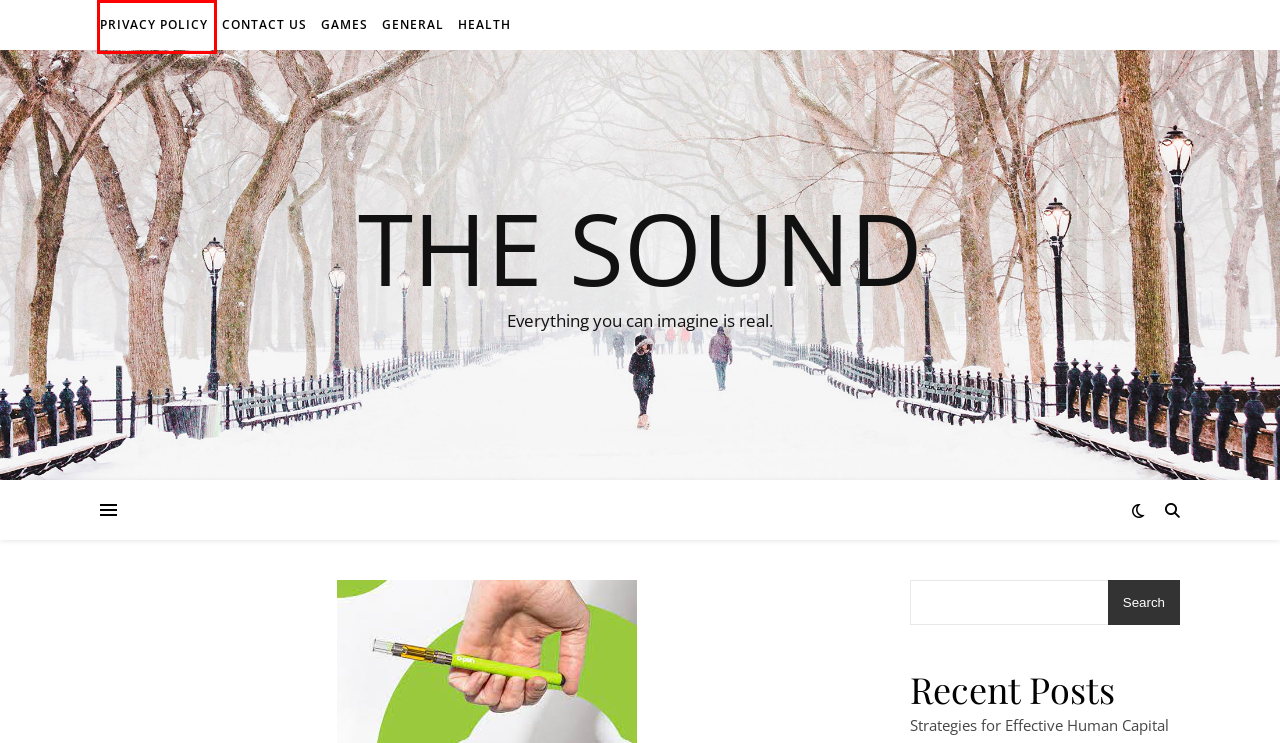You are provided with a screenshot of a webpage that has a red bounding box highlighting a UI element. Choose the most accurate webpage description that matches the new webpage after clicking the highlighted element. Here are your choices:
A. Contact Us – The Sound
B. Empowering Clients, Upholding Justice: Our Castellón Law Firm – The Sound
C. Health – The Sound
D. Privacy Policy – The Sound
E. General – The Sound
F. How To Do Your free tarot card reading: The Easy Ways – The Sound
G. Games – The Sound
H. carts – The Sound

D